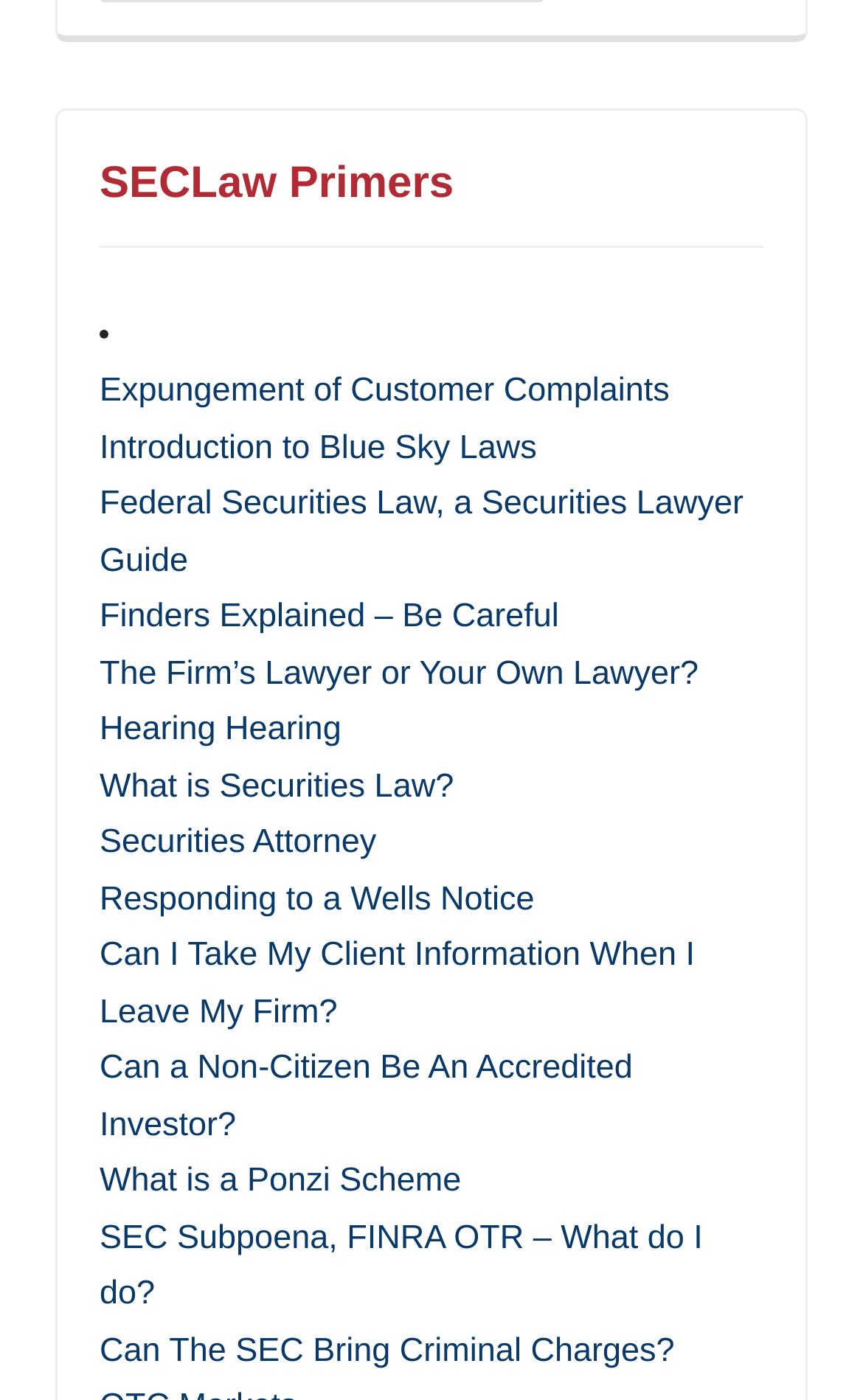Respond to the question with just a single word or phrase: 
How many links are on this webpage?

16